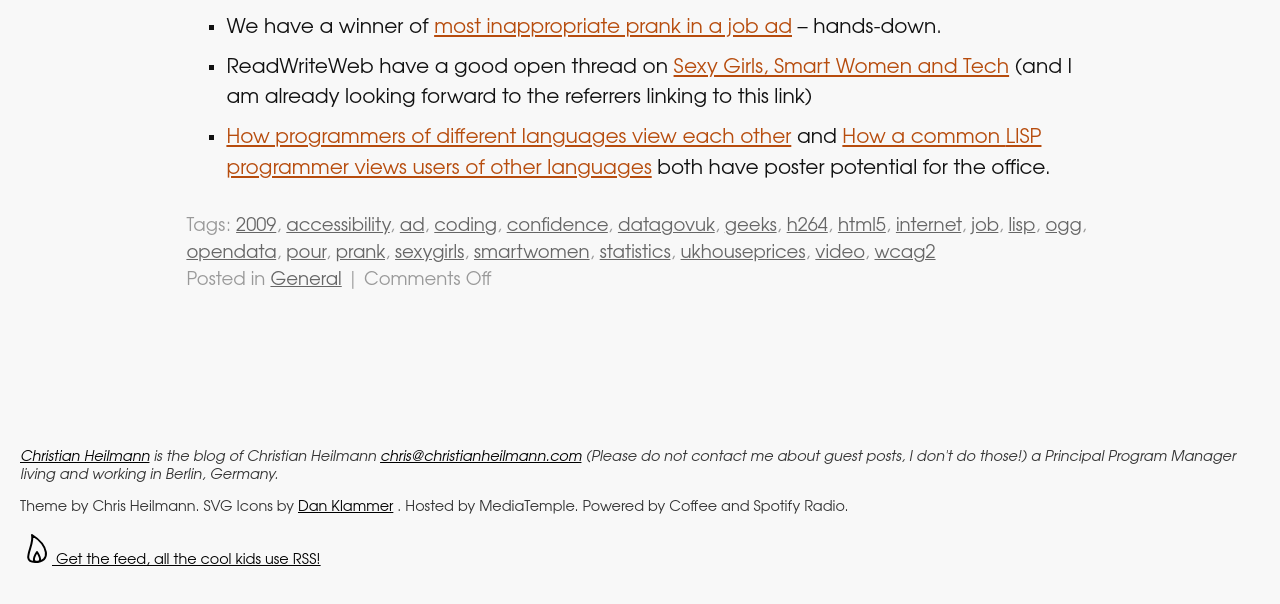Reply to the question with a single word or phrase:
How many tags are listed?

18